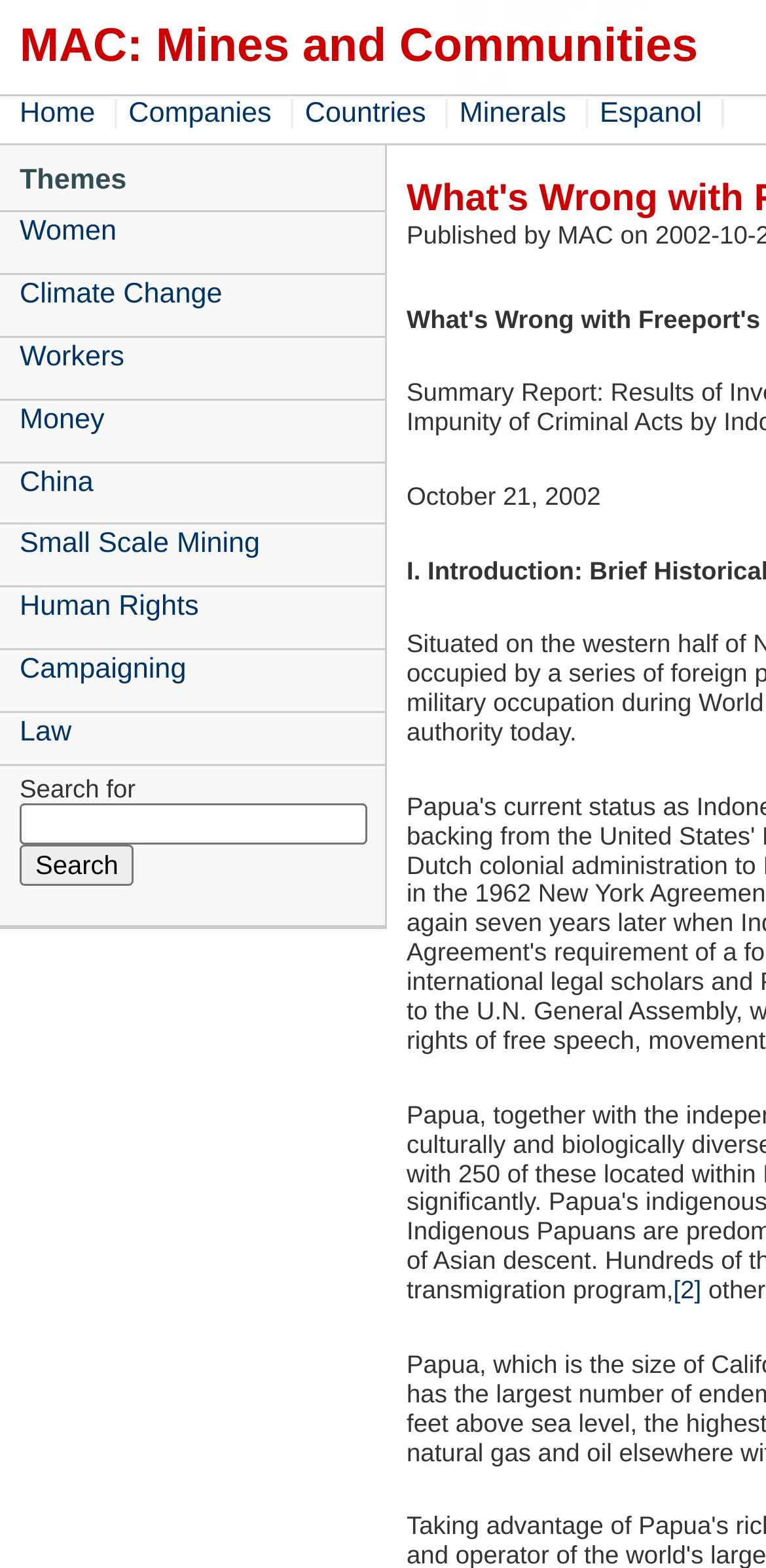Provide a brief response using a word or short phrase to this question:
What is the theme listed below 'Climate Change'?

Workers